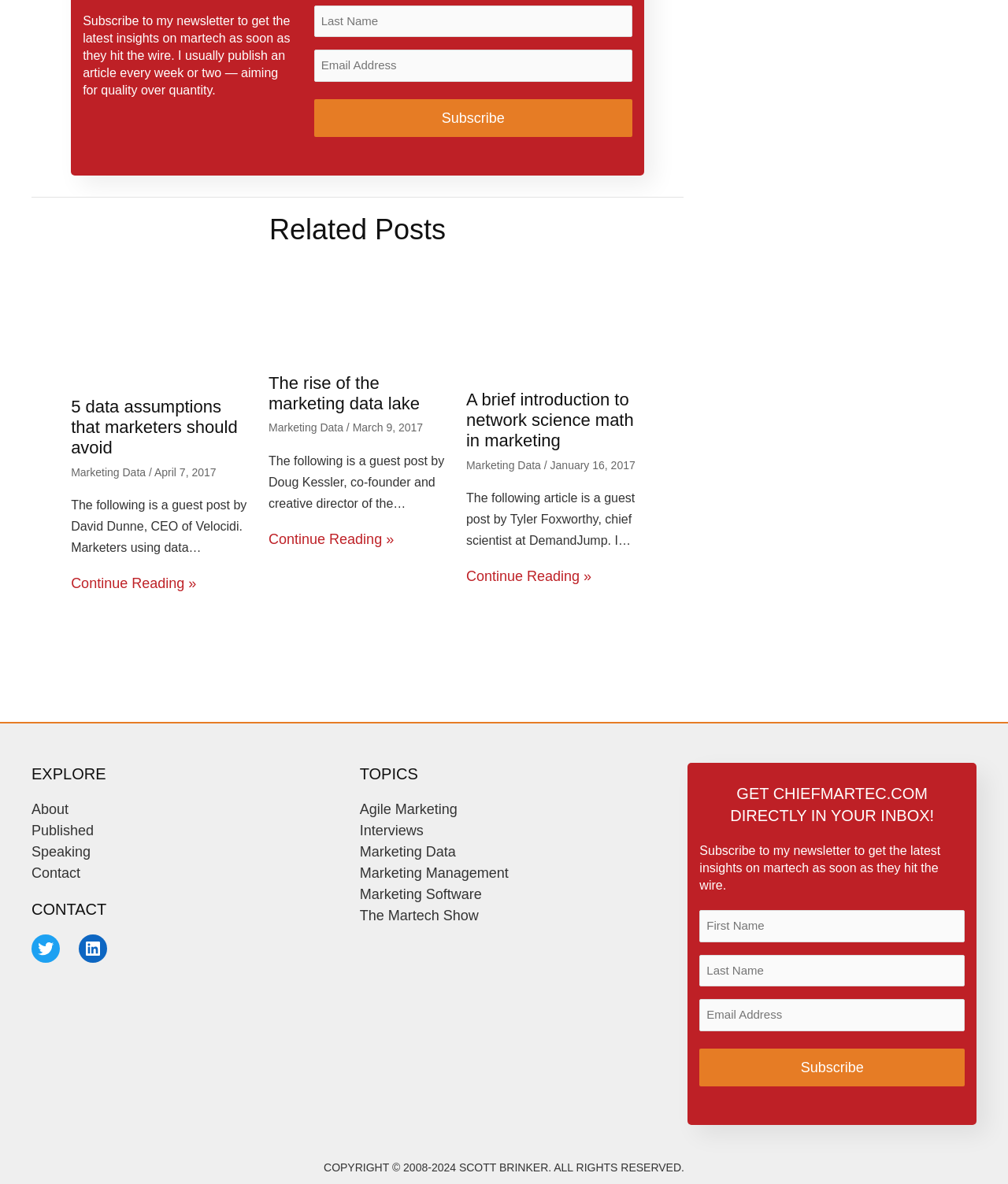What is the purpose of the newsletter subscription?
Give a one-word or short-phrase answer derived from the screenshot.

Get latest martech insights